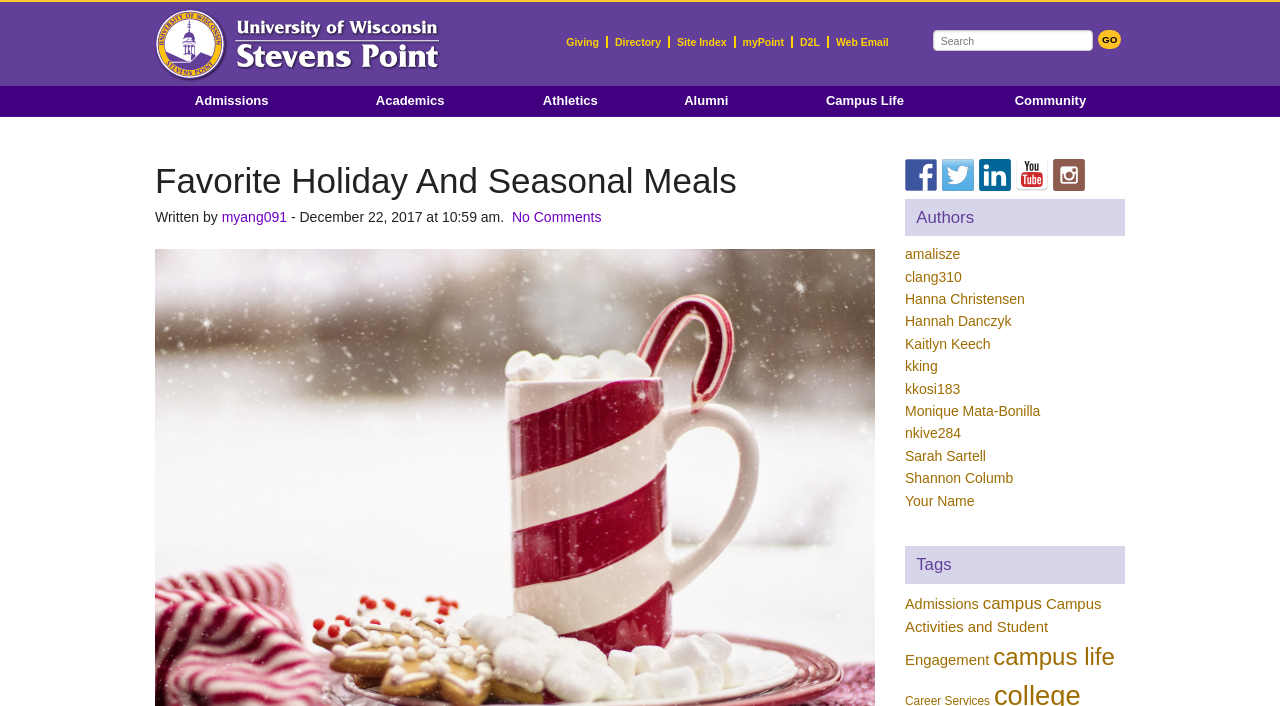Locate the bounding box coordinates of the element that should be clicked to execute the following instruction: "Share on Facebook".

[0.707, 0.225, 0.732, 0.271]